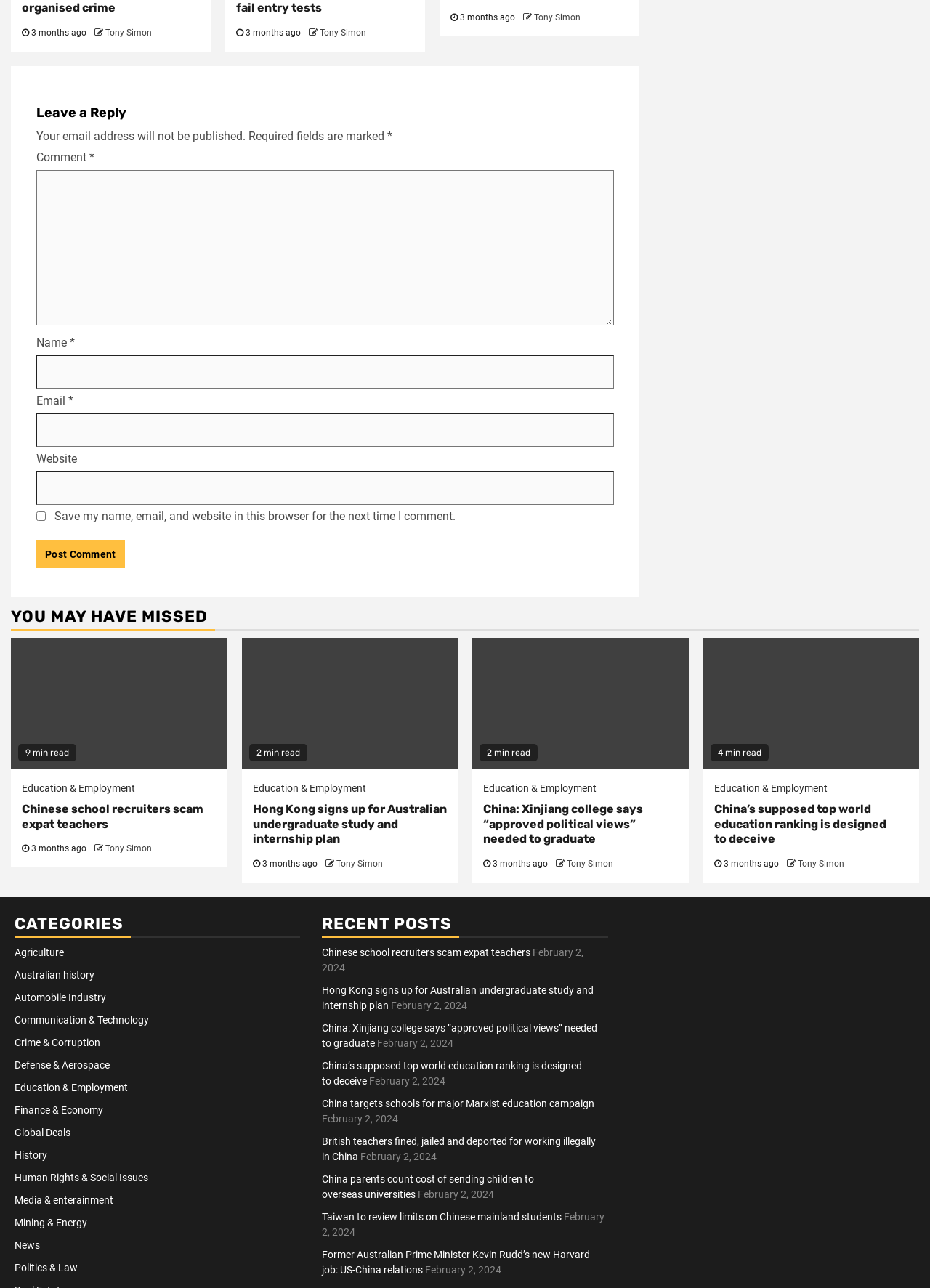Locate the bounding box coordinates of the element you need to click to accomplish the task described by this instruction: "Click on the 'Contact' link".

None